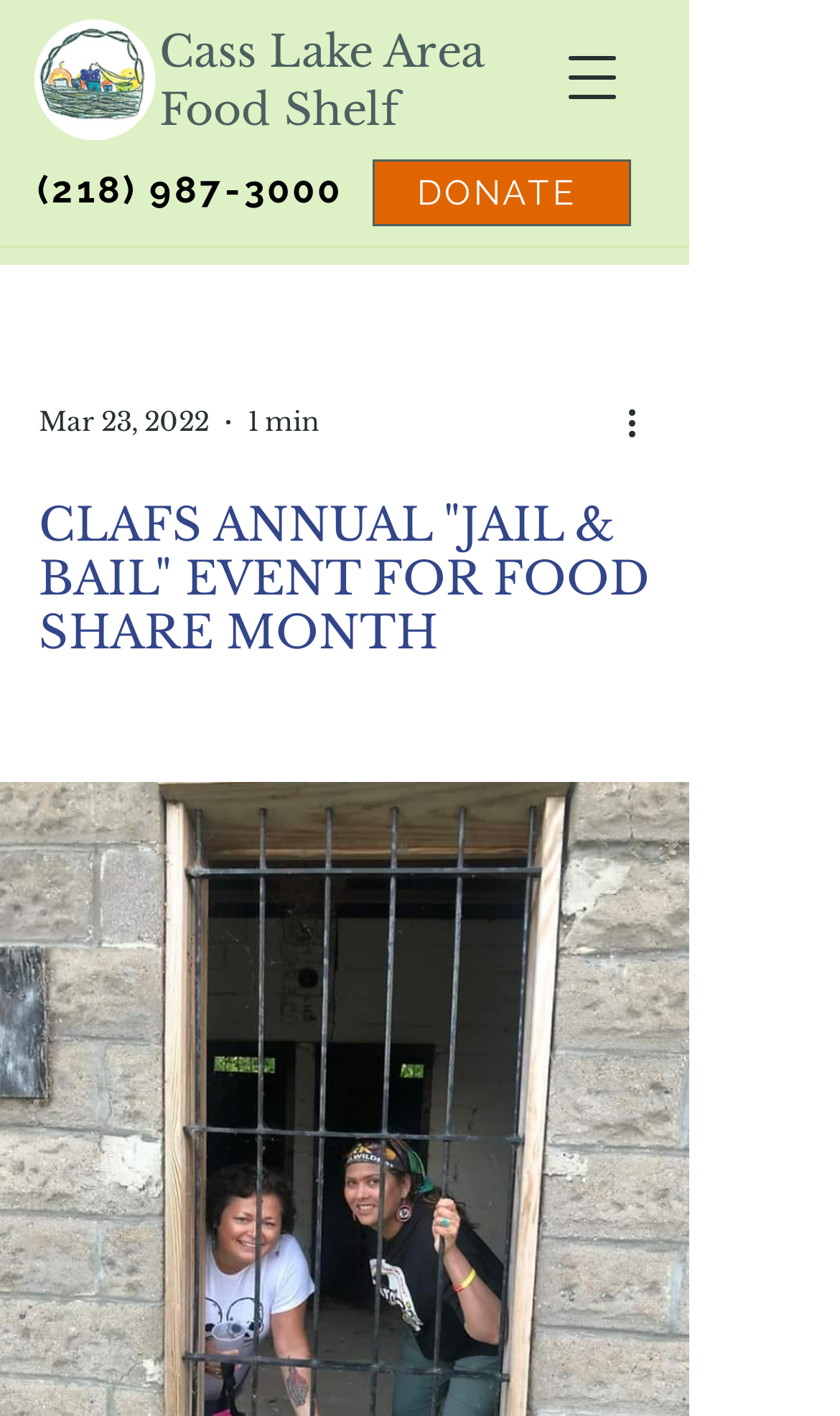What is the date of the latest update?
Kindly give a detailed and elaborate answer to the question.

I found the answer by looking at the generic element with the text 'Mar 23, 2022' which is located below the 'DONATE' button, indicating the date of the latest update.